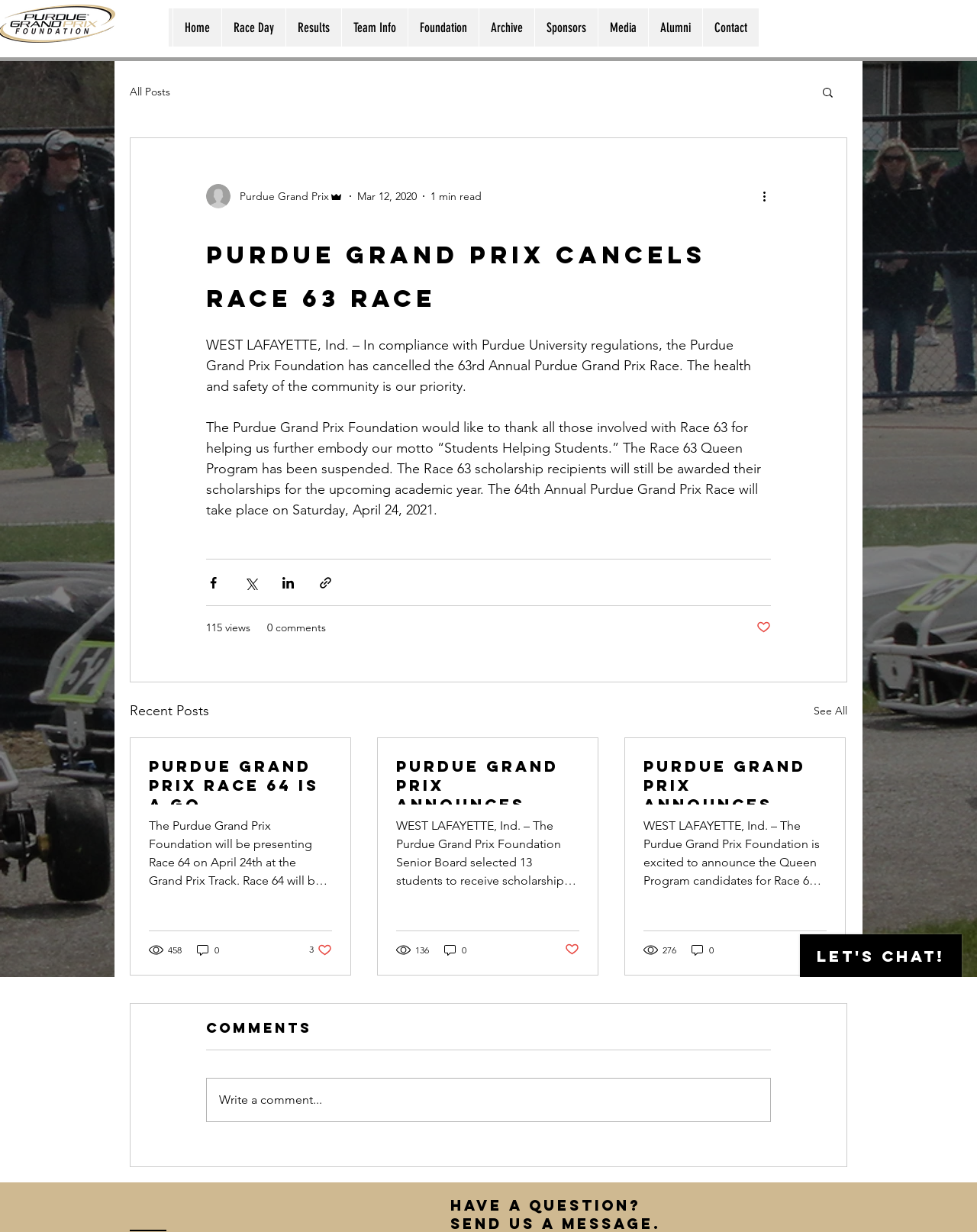Please identify the webpage's heading and generate its text content.

Purdue Grand Prix cancels Race 63 Race